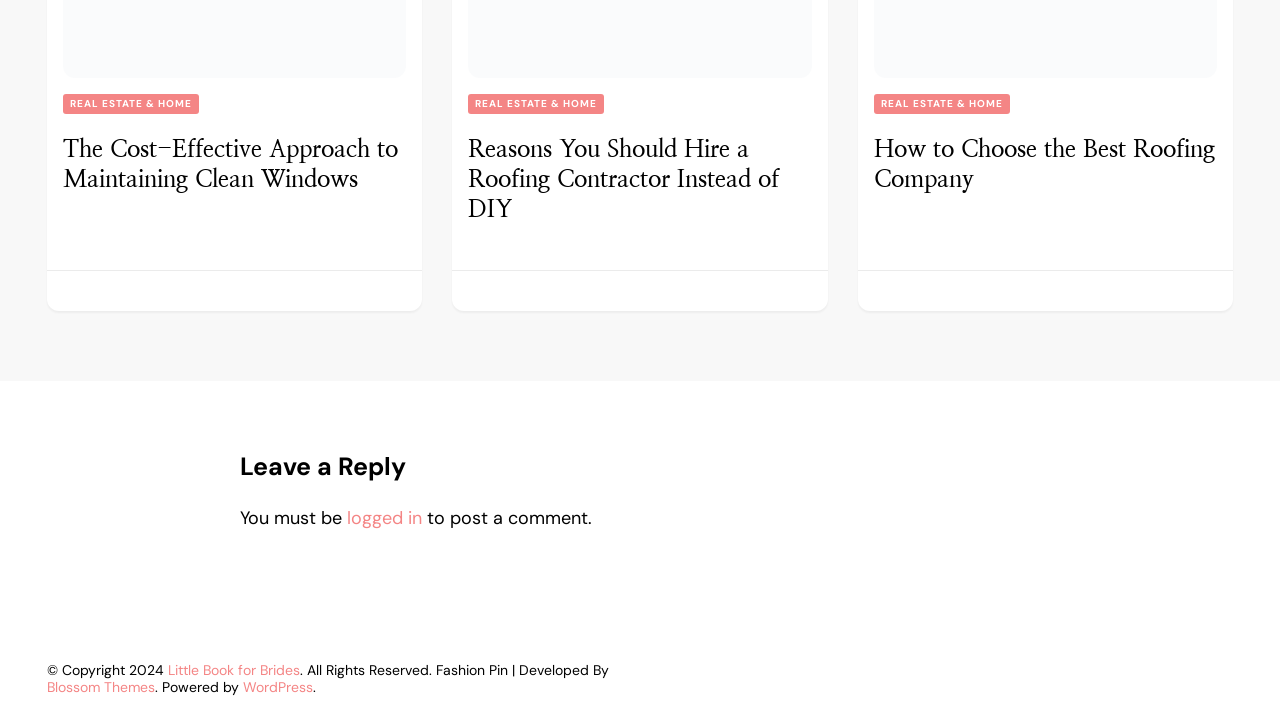Please identify the bounding box coordinates of the area that needs to be clicked to fulfill the following instruction: "Click on 'REAL ESTATE & HOME'."

[0.049, 0.129, 0.155, 0.156]